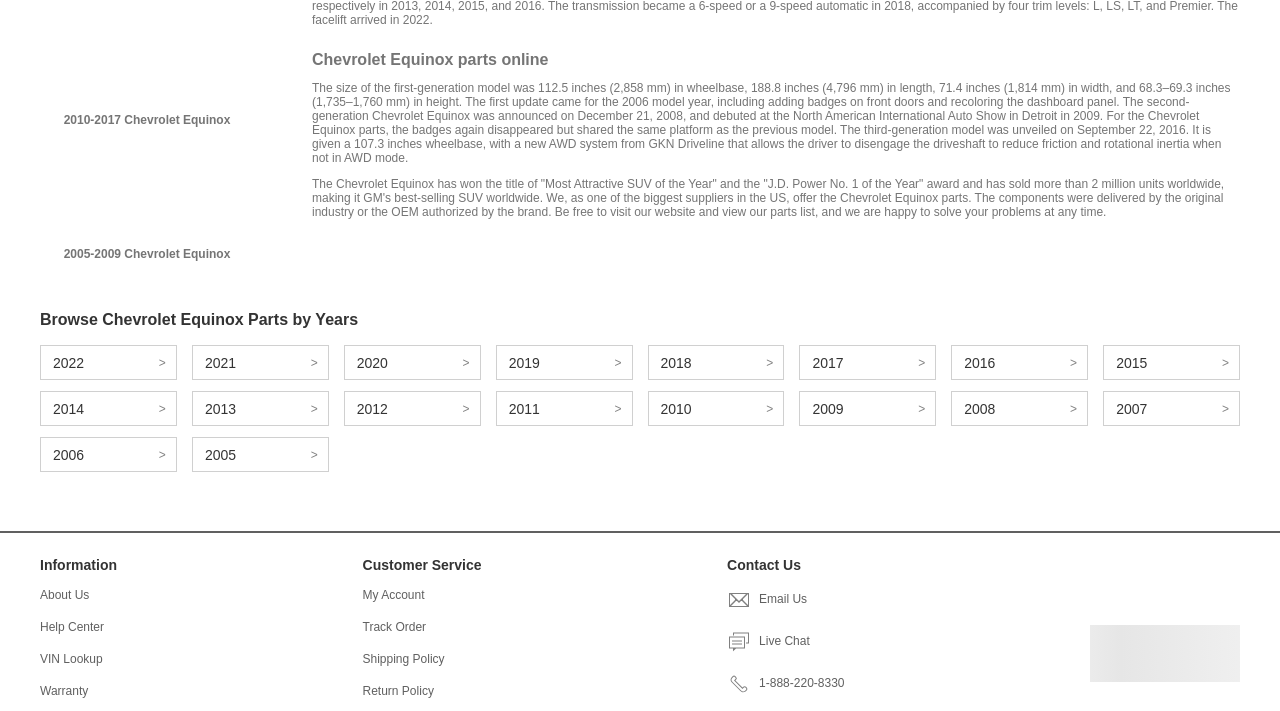Identify the bounding box coordinates of the section that should be clicked to achieve the task described: "Browse Chevrolet Equinox parts by year 2022".

[0.031, 0.485, 0.138, 0.535]